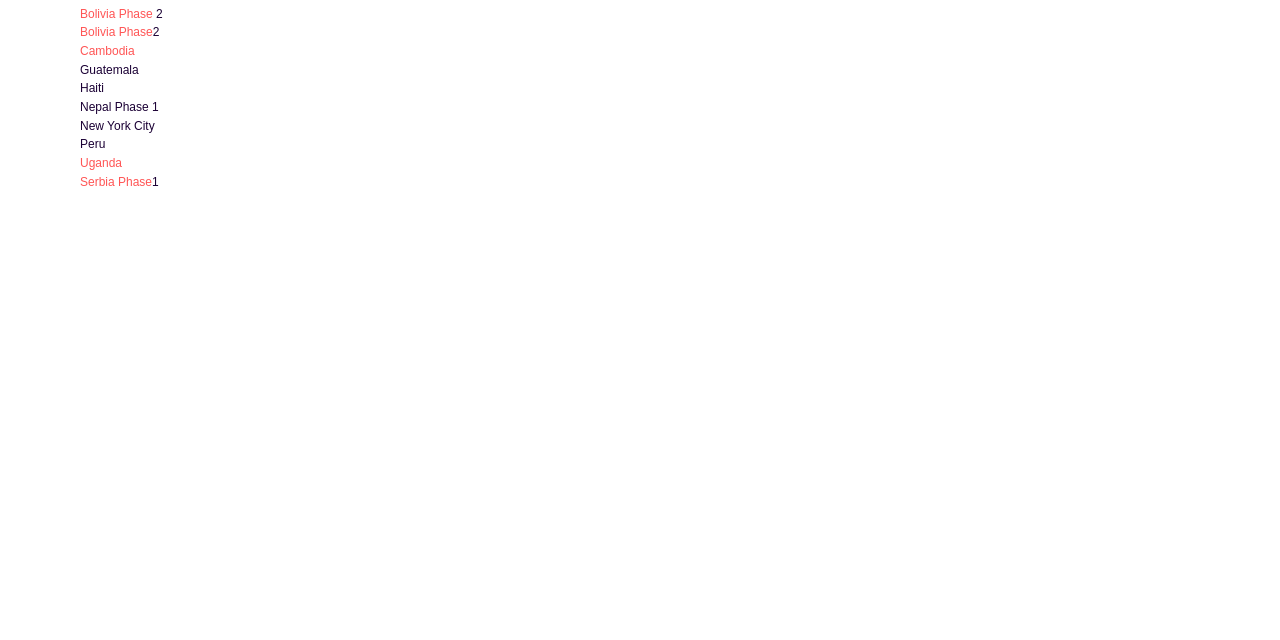Find the bounding box of the UI element described as: "Uganda". The bounding box coordinates should be given as four float values between 0 and 1, i.e., [left, top, right, bottom].

[0.062, 0.244, 0.095, 0.266]